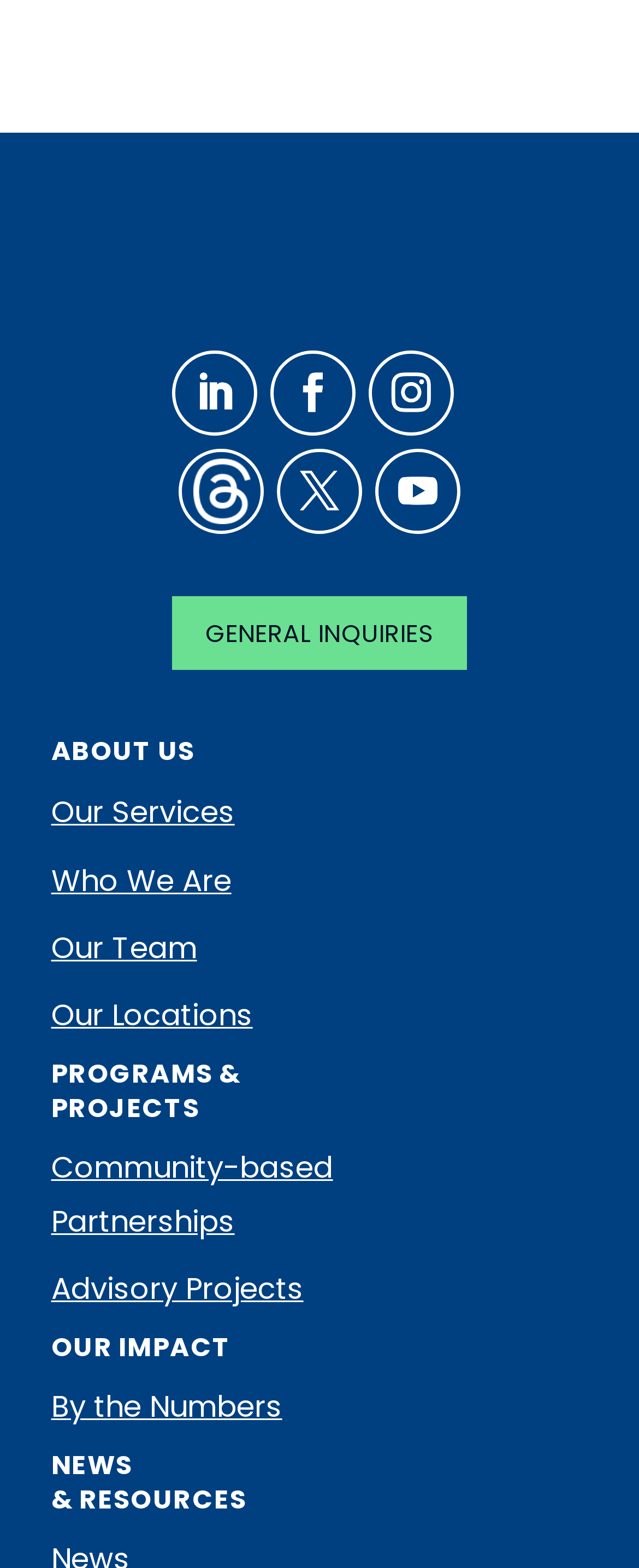Locate the bounding box coordinates of the clickable region necessary to complete the following instruction: "Contact us for 'General inquiries'". Provide the coordinates in the format of four float numbers between 0 and 1, i.e., [left, top, right, bottom].

[0.27, 0.38, 0.73, 0.428]